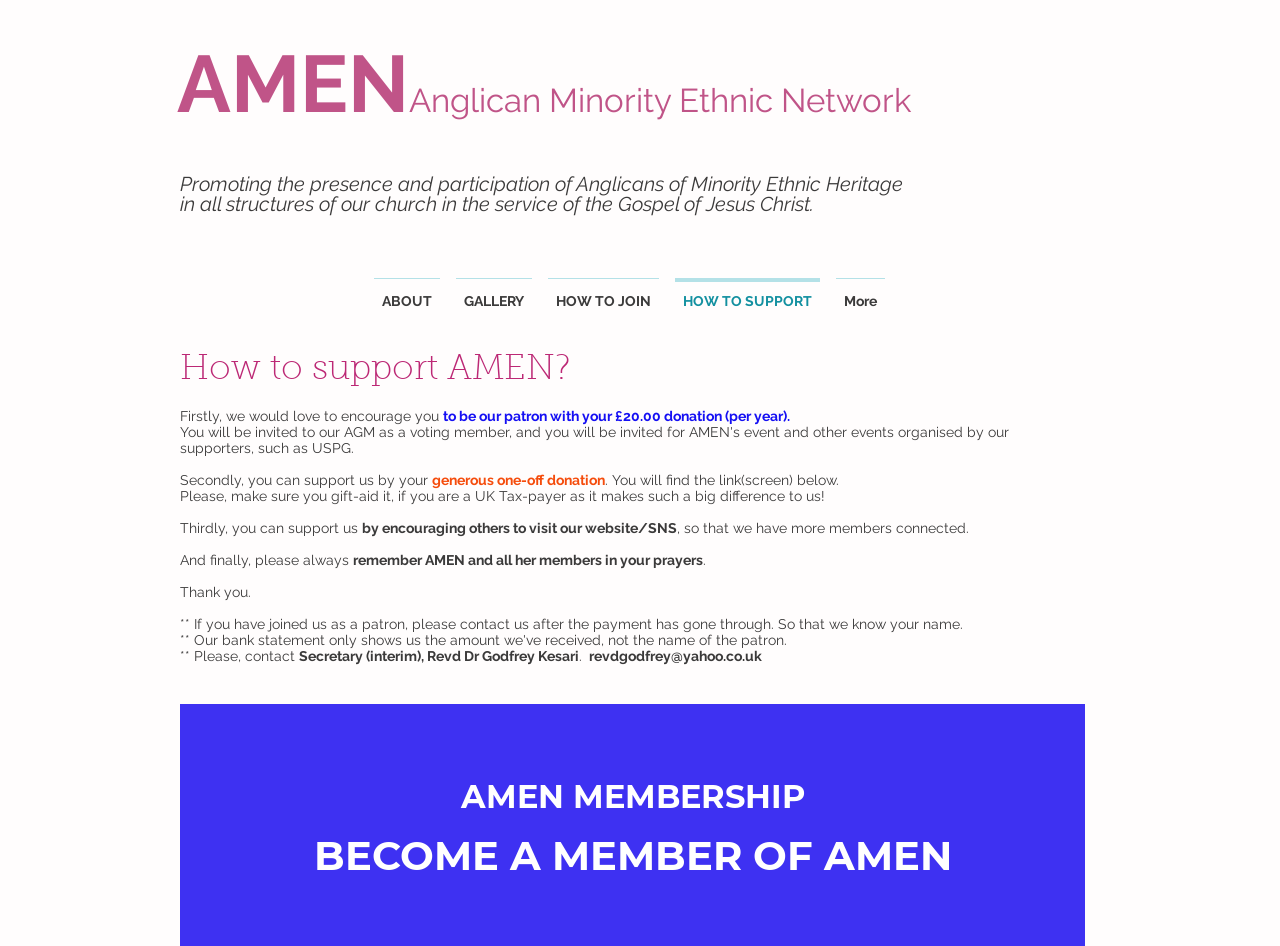Determine the bounding box coordinates for the UI element with the following description: "More". The coordinates should be four float numbers between 0 and 1, represented as [left, top, right, bottom].

[0.647, 0.294, 0.698, 0.323]